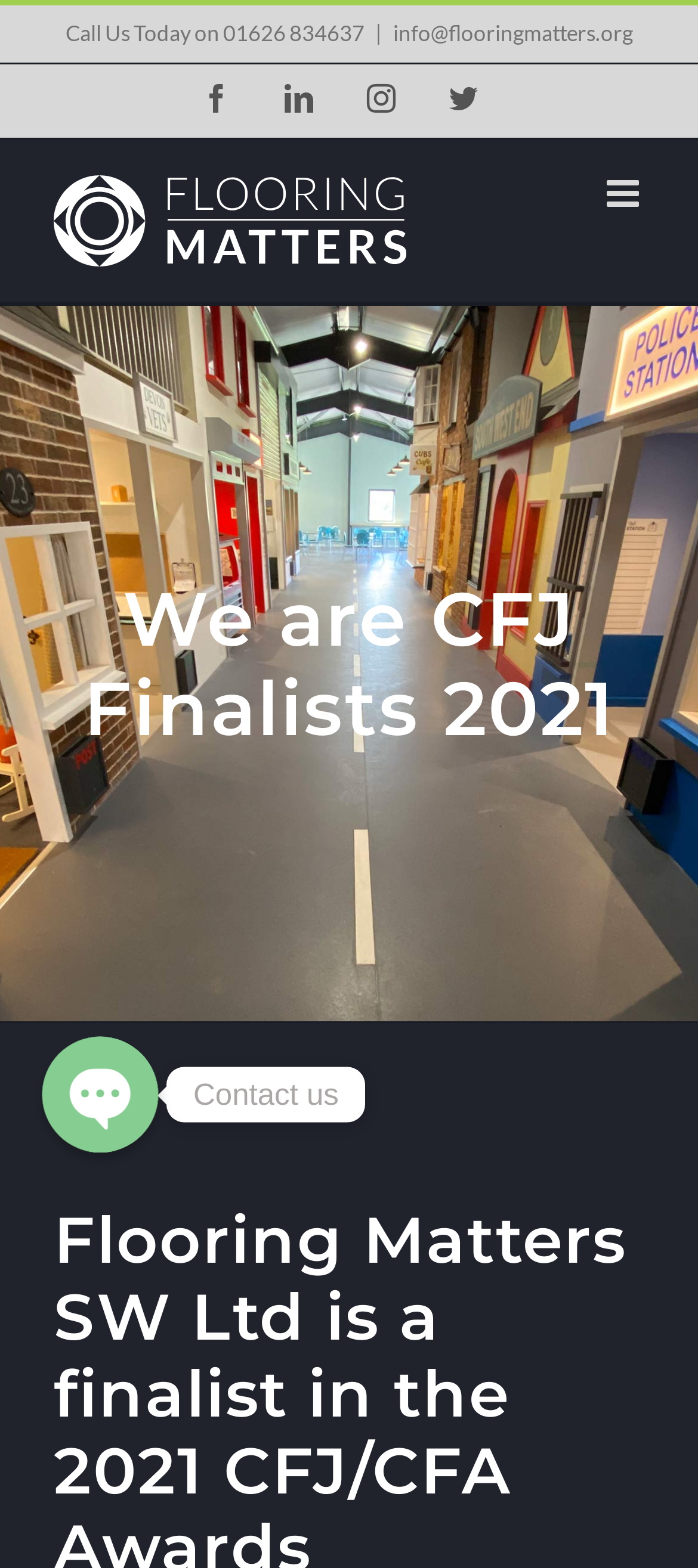Based on the provided description, "aria-label="Toggle mobile menu"", find the bounding box of the corresponding UI element in the screenshot.

[0.869, 0.112, 0.923, 0.136]